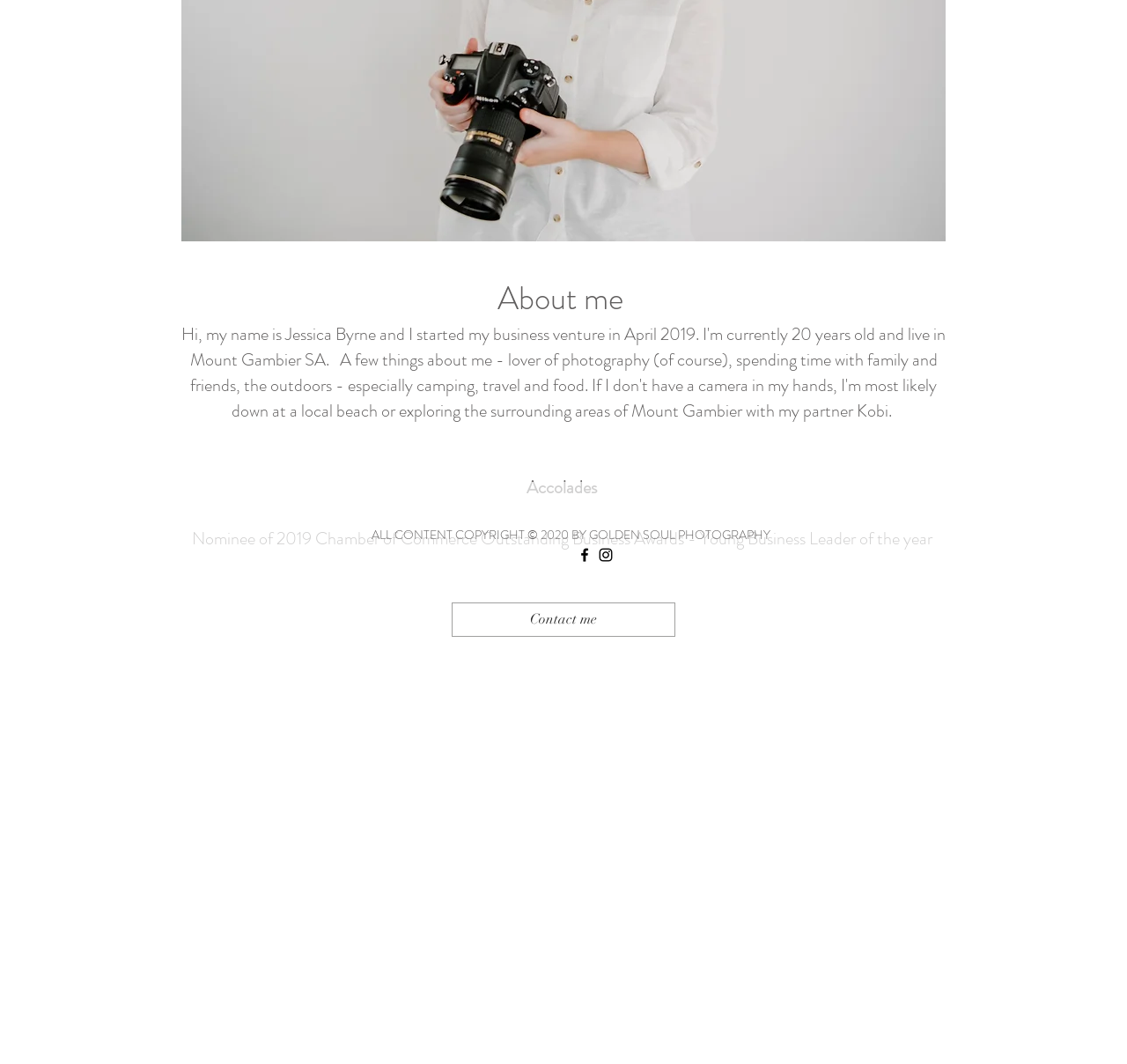Please provide the bounding box coordinates in the format (top-left x, top-left y, bottom-right x, bottom-right y). Remember, all values are floating point numbers between 0 and 1. What is the bounding box coordinate of the region described as: Contact me

[0.401, 0.566, 0.599, 0.599]